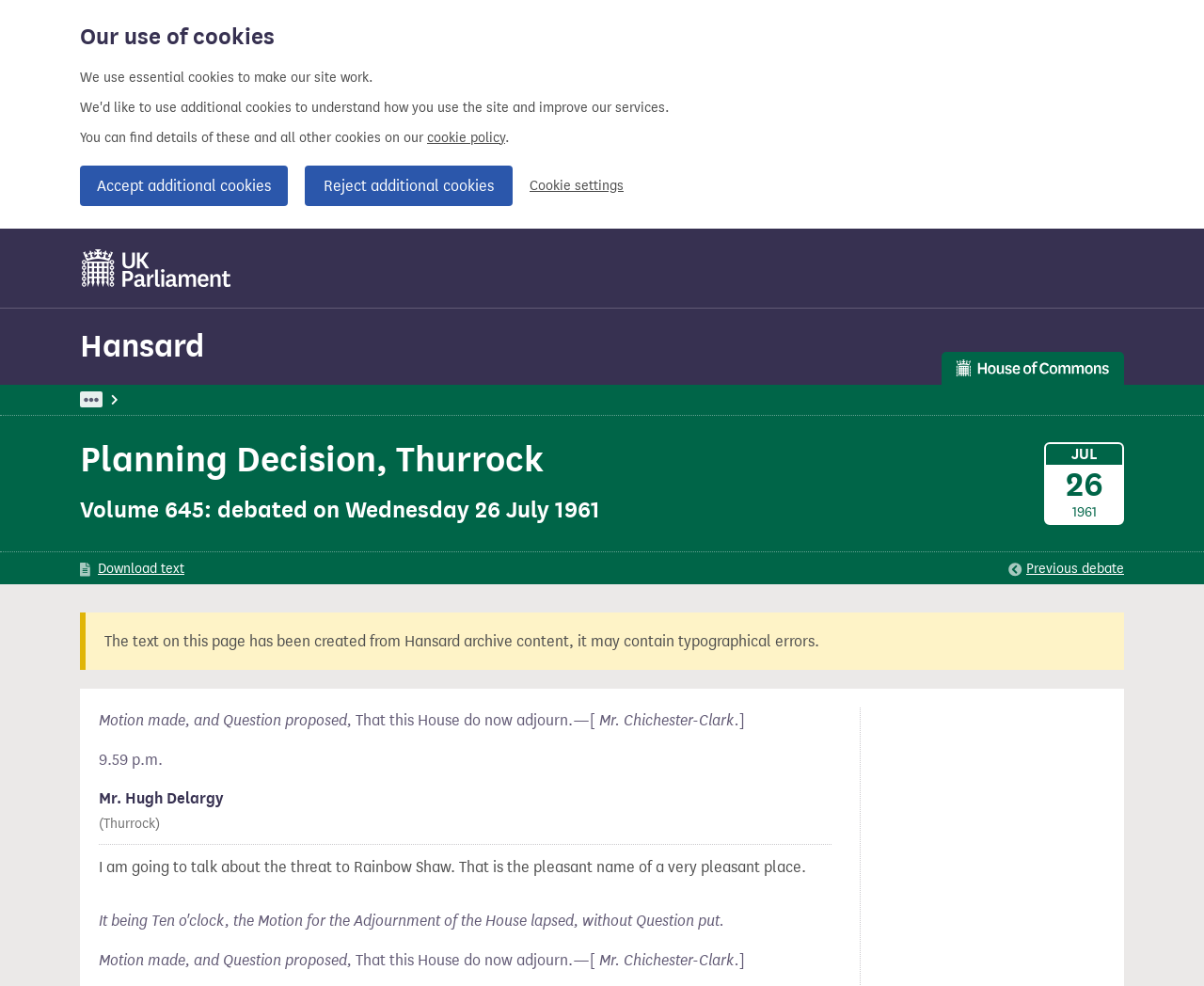Can you provide the bounding box coordinates for the element that should be clicked to implement the instruction: "Go to Commons Chamber"?

[0.355, 0.397, 0.453, 0.413]